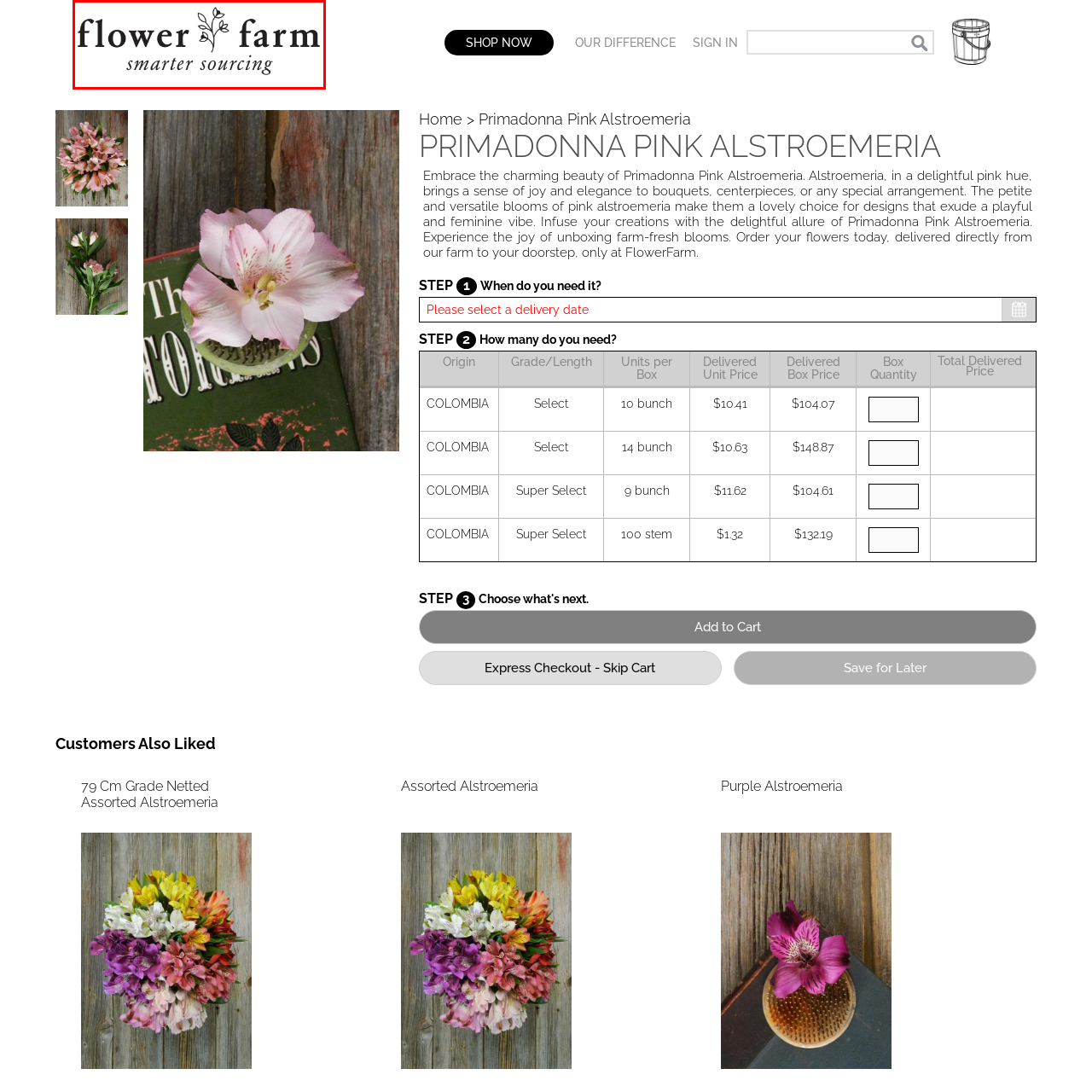Look at the photo within the red outline and describe it thoroughly.

The image showcases the elegant logo of Flower Farm, which prominently features the name "flower farm" styled in a clean, modern font. Accompanying the name is a delicate illustration of a plant, suggesting a deep connection to nature and floral sourcing. Beneath the logo, the tagline "smarter sourcing" emphasizes the brand’s commitment to quality and sustainability in sourcing flowers. This logo encapsulates the brand’s identity, reflecting its focus on providing fresh, farm-sourced blooms directly to customers, embodying both elegance and eco-consciousness.